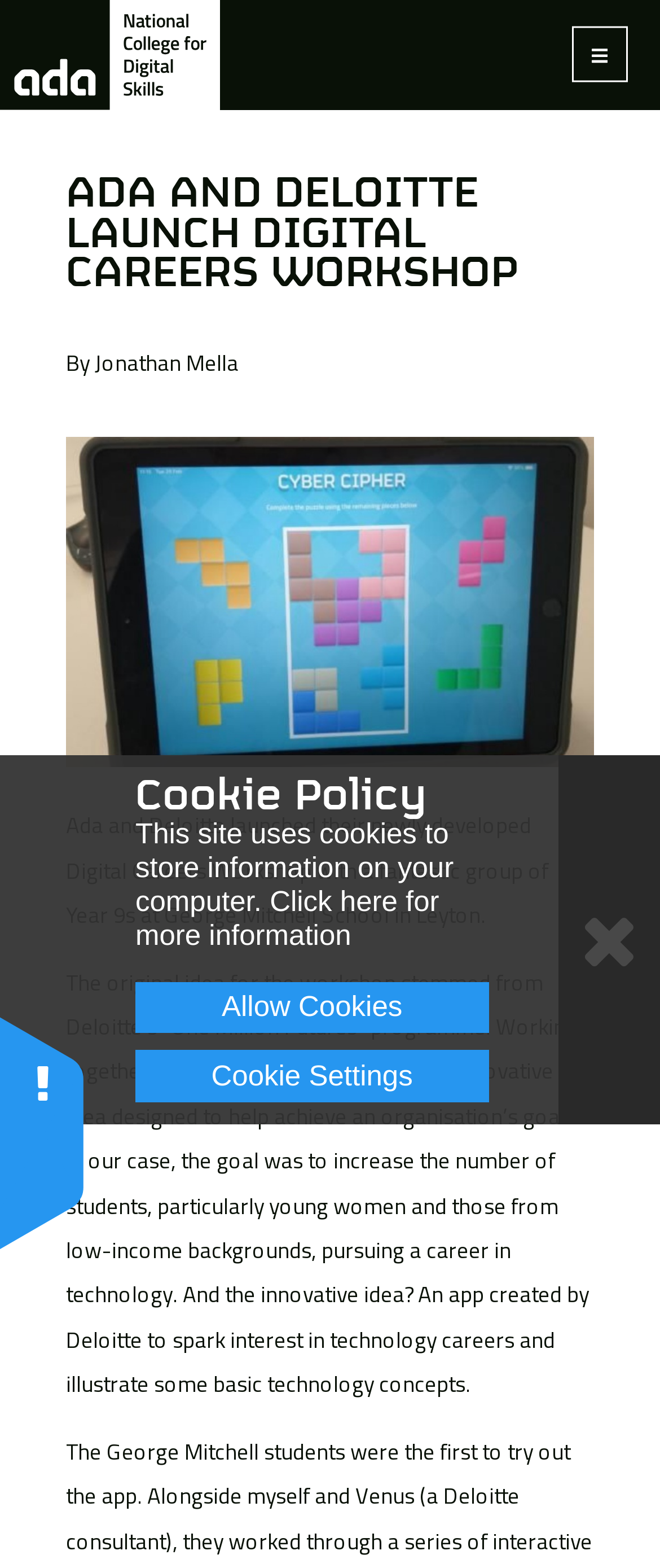What is the purpose of the app created by Deloitte?
Based on the image, give a one-word or short phrase answer.

Spark interest in tech careers